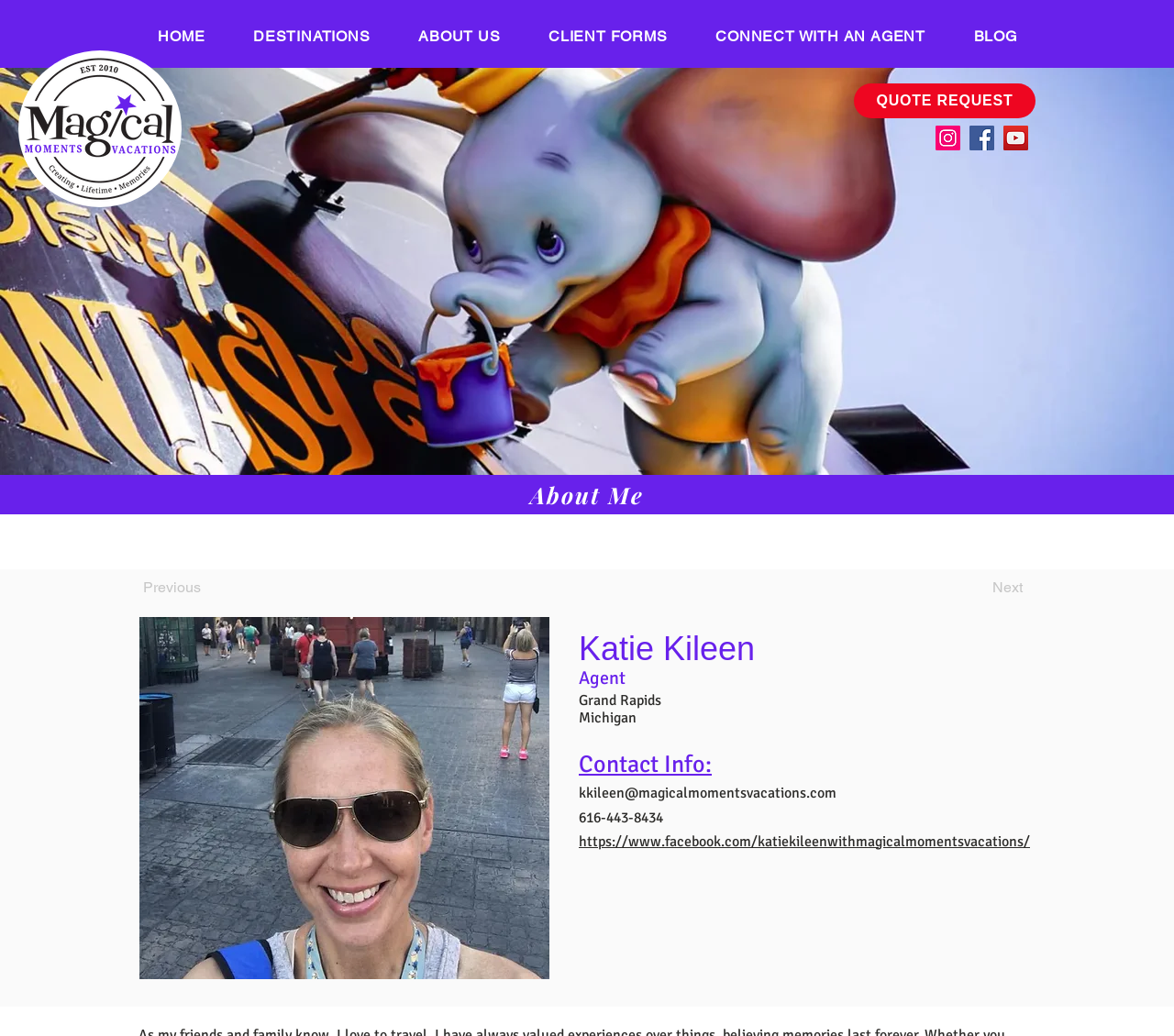Using the element description: "CONNECT WITH AN AGENT", determine the bounding box coordinates. The coordinates should be in the format [left, top, right, bottom], with values between 0 and 1.

[0.592, 0.018, 0.806, 0.052]